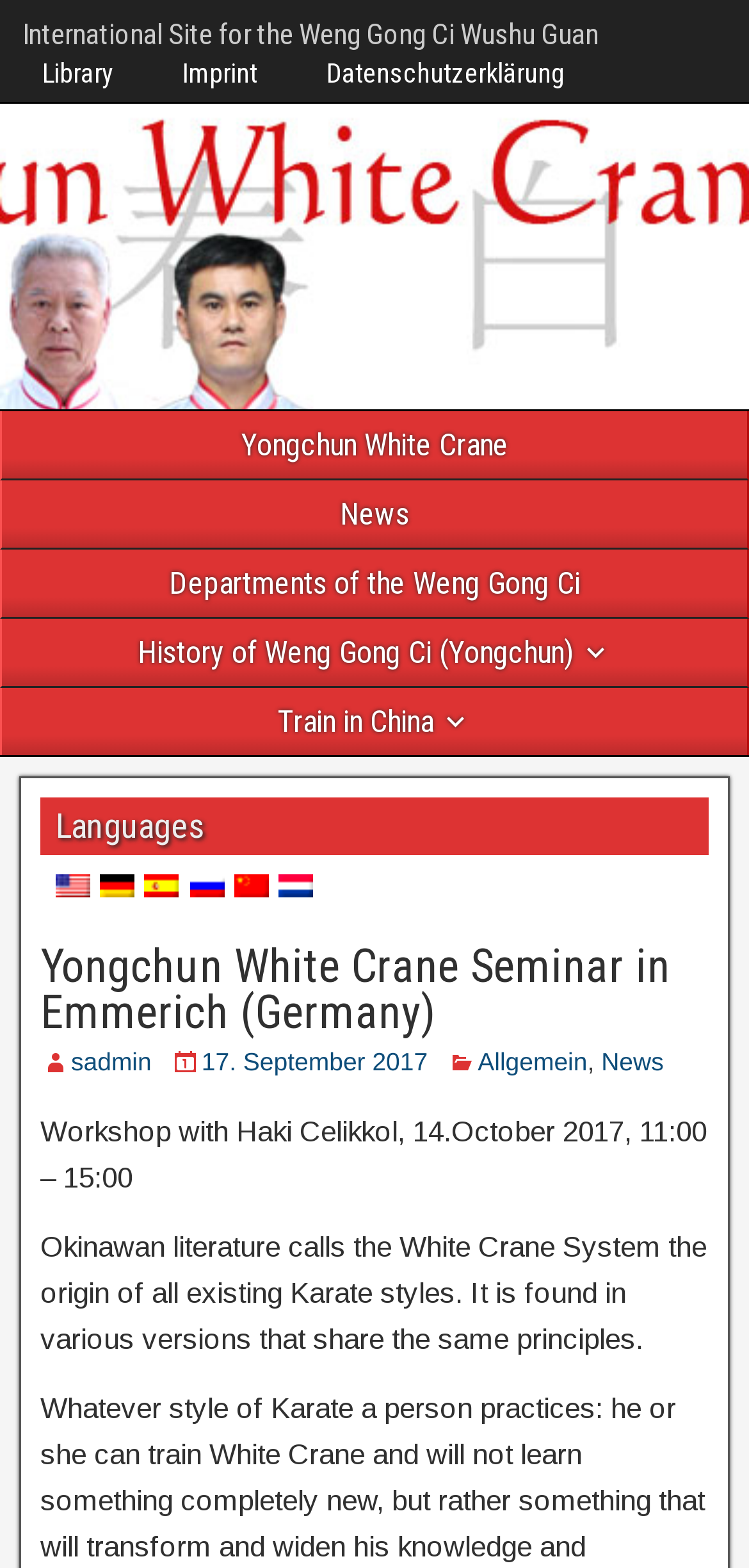Please find the bounding box coordinates of the section that needs to be clicked to achieve this instruction: "View the seminar details".

[0.054, 0.599, 0.895, 0.662]